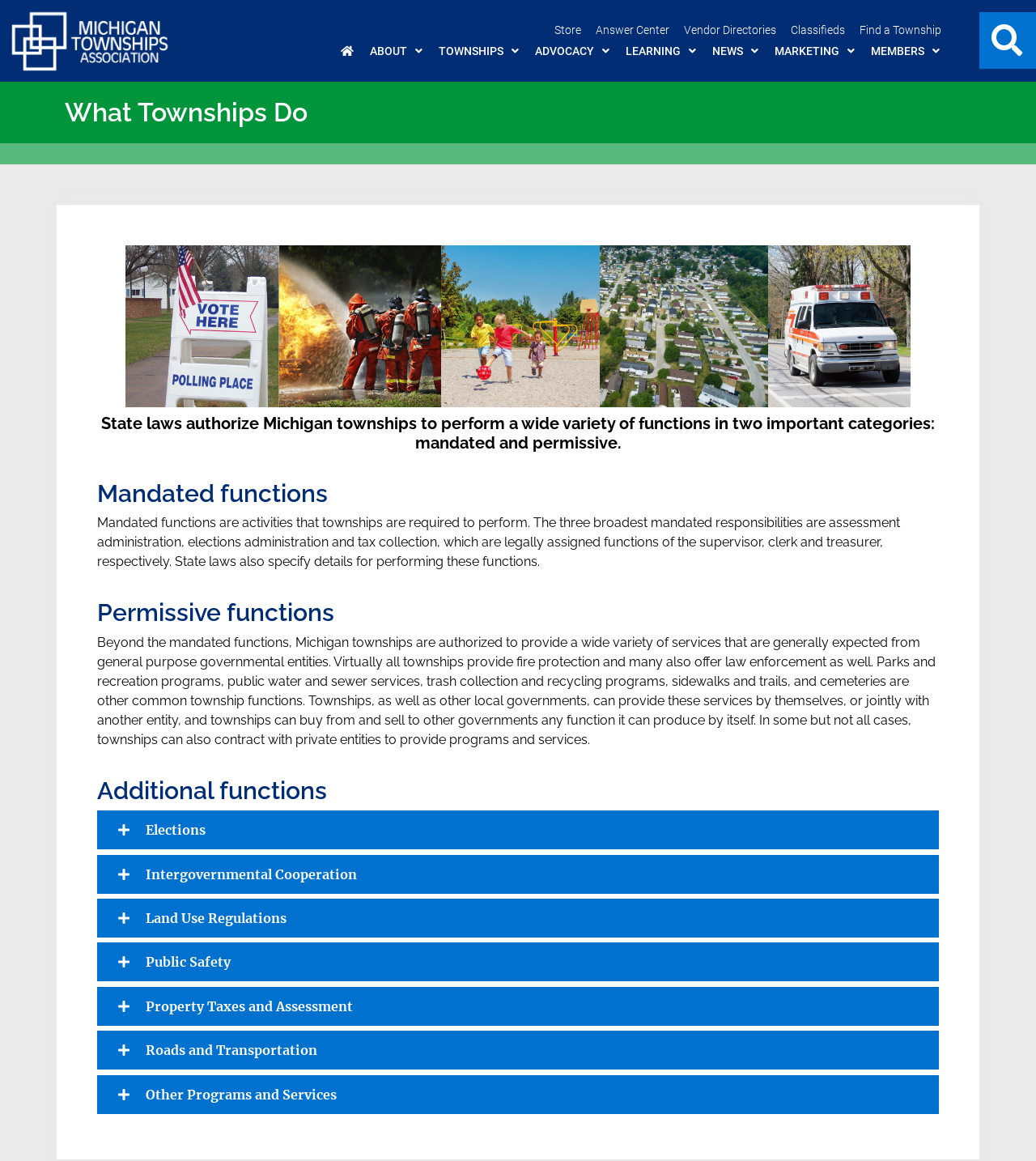What are the two important categories of functions that Michigan townships can perform?
Answer the question using a single word or phrase, according to the image.

Mandated and permissive